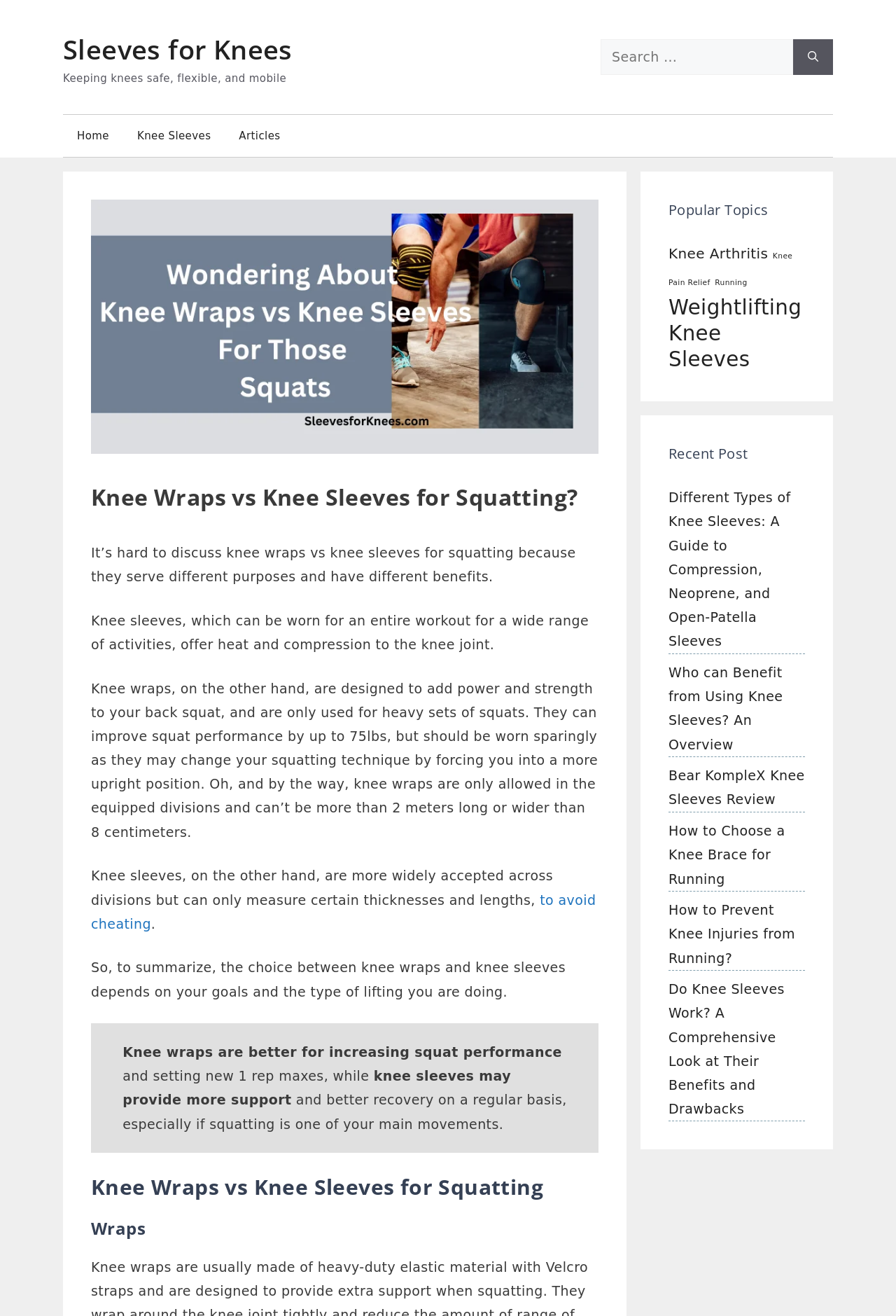Show the bounding box coordinates for the element that needs to be clicked to execute the following instruction: "Read about Knee Sleeves". Provide the coordinates in the form of four float numbers between 0 and 1, i.e., [left, top, right, bottom].

[0.137, 0.087, 0.251, 0.119]